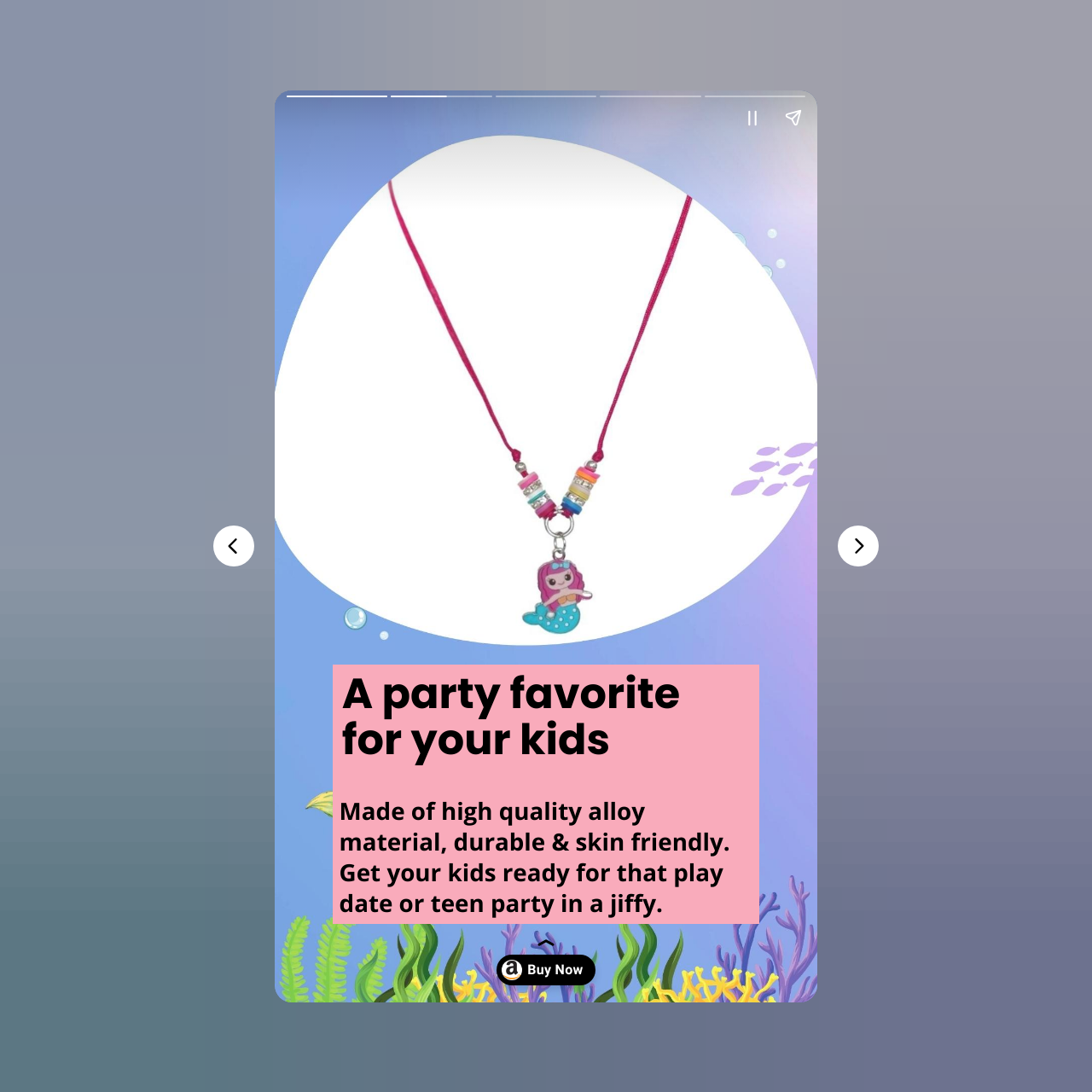Give a detailed account of the webpage's layout and content.

This webpage is about a Mermaid Thread Necklace for kids and teenagers. At the top center of the page, there is a large image of the Mermaid Necklace for Kids, taking up about half of the page's width and most of its height. Below the image, there is a heading that reads "A party favorite for your kids". 

Underneath the heading, there is a paragraph of text that describes the product, stating that it is made of high-quality alloy material, durable, and skin-friendly, and suggesting that it's perfect for kids' playdates or teen parties. 

To the right of the paragraph, there is a "Buy Now" button, accompanied by a small icon. The button is positioned near the bottom of the image. 

At the very top of the page, there is a canvas element that spans the entire width and height of the page, likely serving as a background. 

On the top-left side of the page, there is a complementary section that contains two buttons, "Pause story" and "Share story", which are positioned side by side. 

Near the middle of the page, there are two navigation buttons, "Previous page" and "Next page", placed on the left and right sides, respectively.